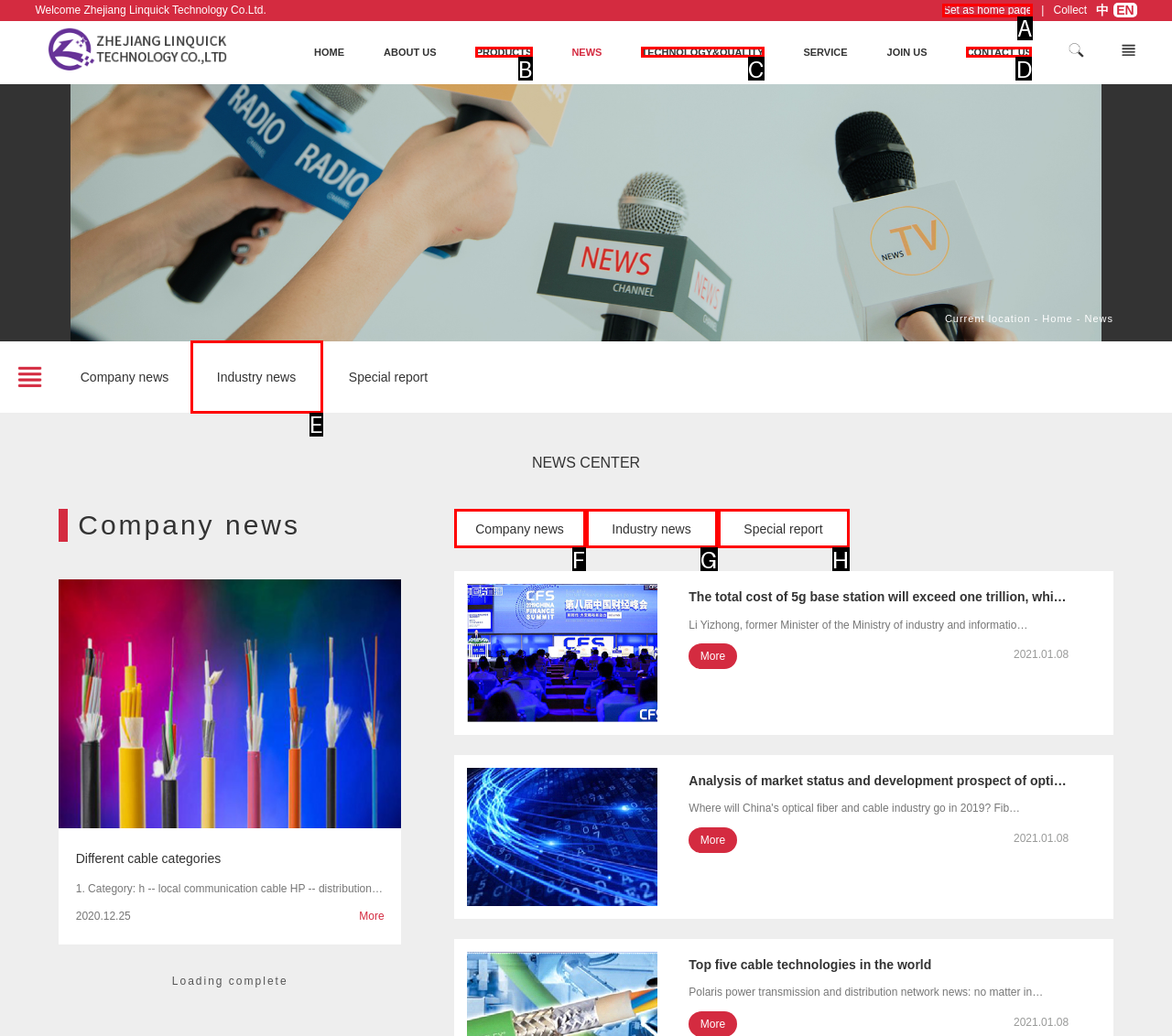Based on the element description: Set as home page, choose the best matching option. Provide the letter of the option directly.

A